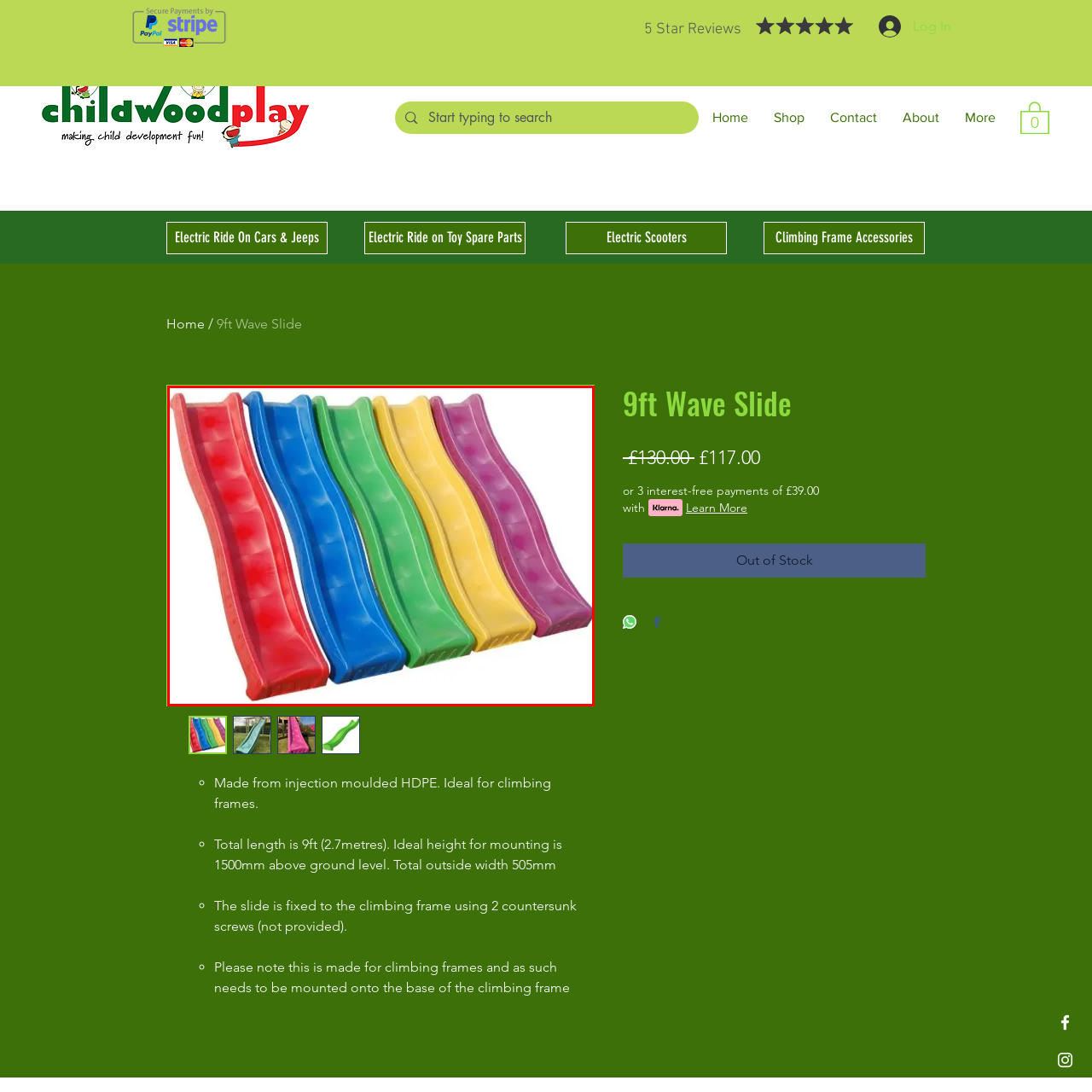What material are the slides made of?
Direct your attention to the image enclosed by the red bounding box and provide a detailed answer to the question.

The caption states that each slide appears to be made from durable, injection-molded HDPE plastic, making them suitable for various climbing frames and outdoor playground equipment.